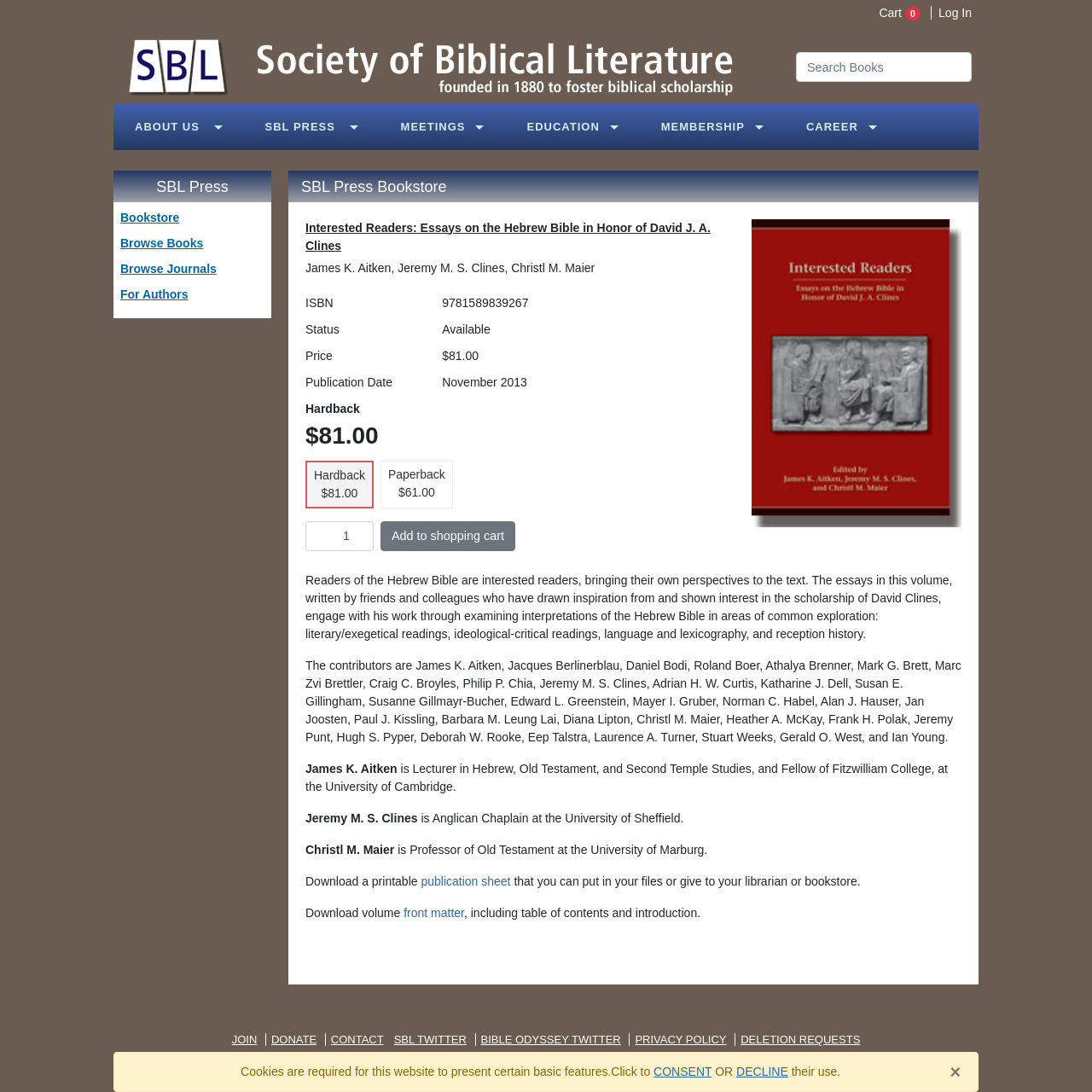Provide an in-depth caption for the contents of the webpage.

The webpage is the Society of Biblical Literature Bookstore. At the top right corner, there are links to "Cart 0" and "Log In". Below them, there is a search box with a placeholder text "Search Books". 

On the top left side, there is a logo with a link to the homepage, and a navigation menu with links to "ABOUT US", "SBL PRESS", "MEETINGS", "EDUCATION", "MEMBERSHIP", and "CAREER". 

Below the navigation menu, there is a section with links to "Bookstore", "Browse Books", "Browse Journals", and "For Authors". 

The main content of the page is a book description. There is a large image of the book cover on the right side. On the left side, there is a title "Interested Readers: Essays on the Hebrew Bible in Honor of David J. A. Clines" and a list of authors. Below the title, there are details about the book, including ISBN, status, price, and publication date. 

There are two buttons to add the book to the shopping cart in different formats, hardback and paperback. Below the buttons, there is a description of the book, which is a collection of essays written by friends and colleagues of David Clines. 

The page also includes a section with information about the authors, including their affiliations and positions. 

At the bottom of the page, there are links to download a printable publication sheet and the front matter of the book, including the table of contents and introduction. 

The footer of the page has links to "JOIN", "DONATE", "CONTACT", and social media profiles. There is also a copyright notice and a privacy policy link.